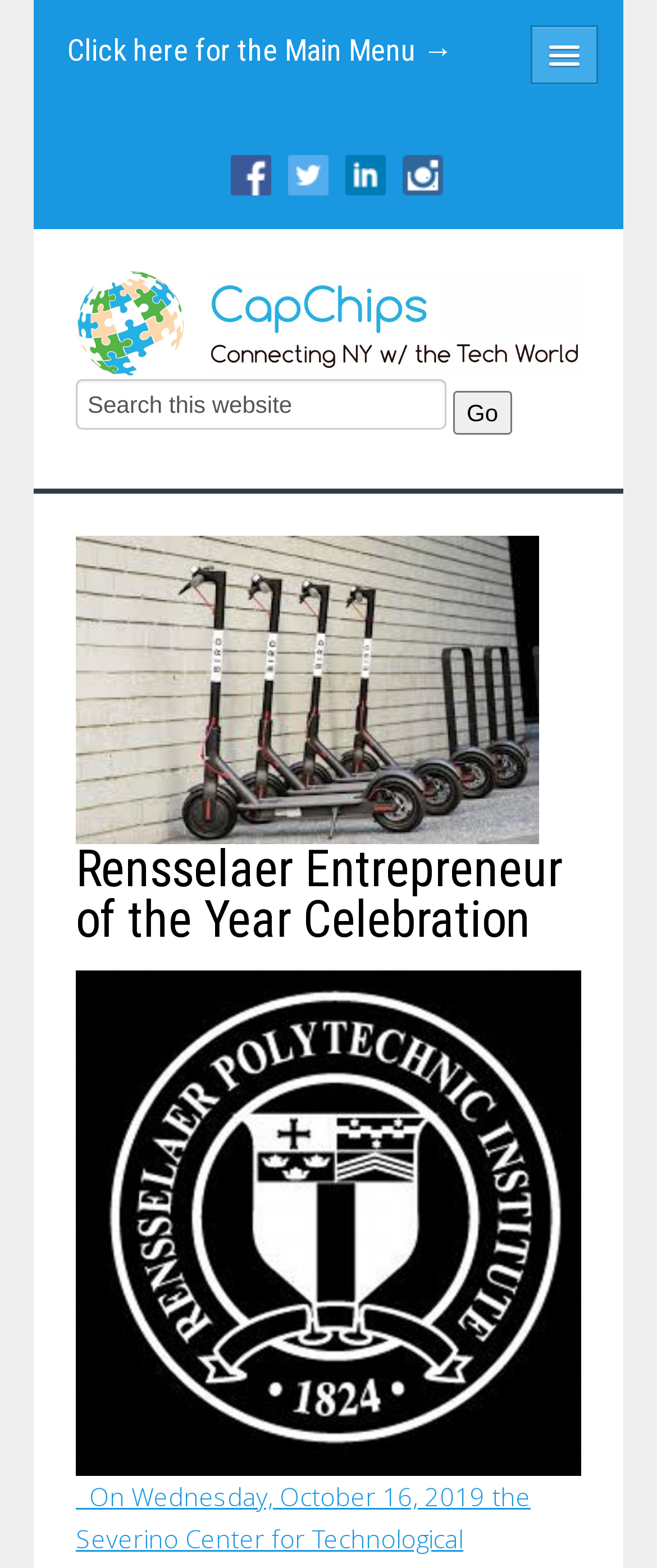What is the purpose of the search box?
Answer the question with as much detail as possible.

I found a search box on the webpage with a StaticText element 'Search this website' inside it. This suggests that the purpose of the search box is to search this website.